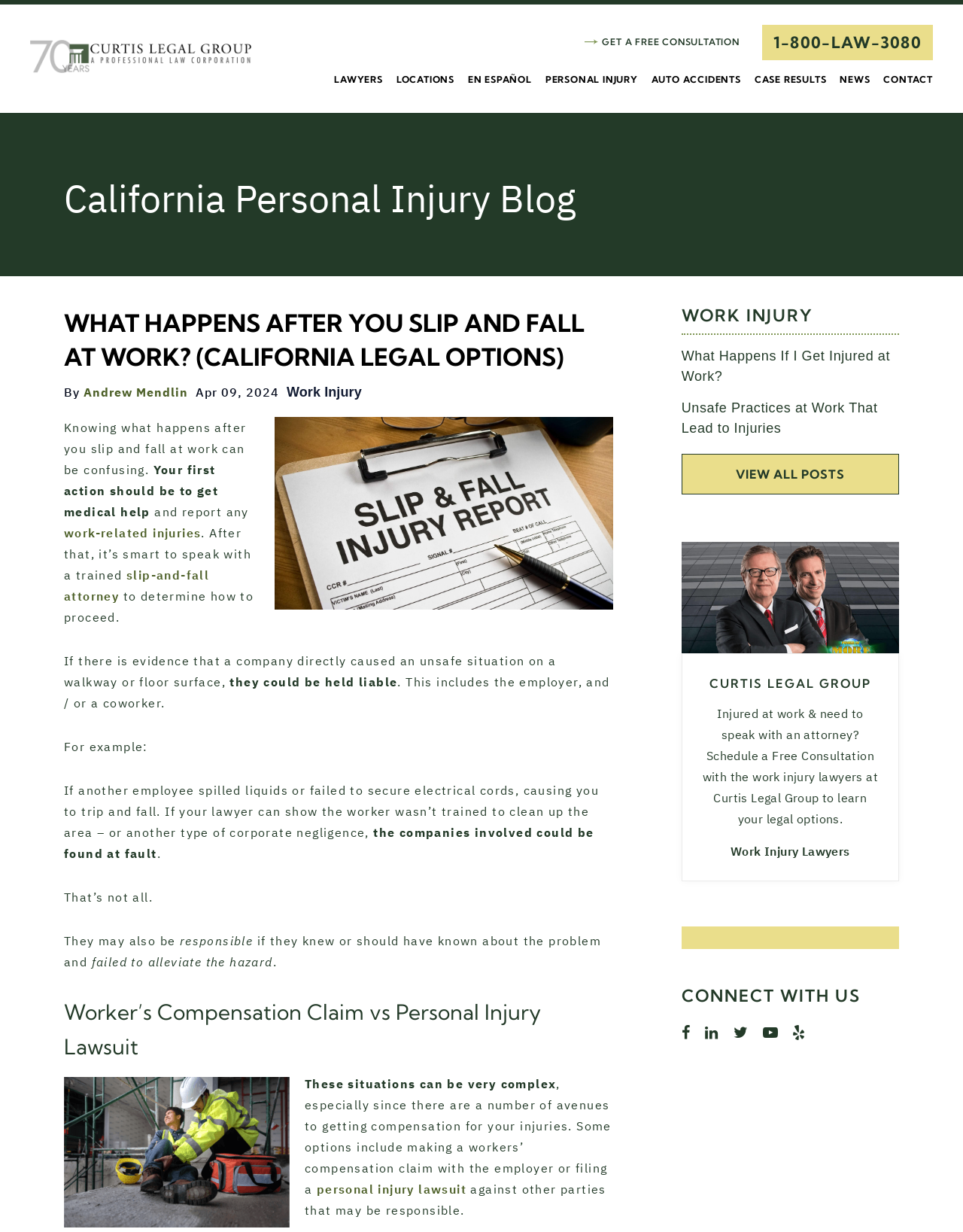Could you determine the bounding box coordinates of the clickable element to complete the instruction: "Get a free consultation"? Provide the coordinates as four float numbers between 0 and 1, i.e., [left, top, right, bottom].

[0.607, 0.029, 0.768, 0.039]